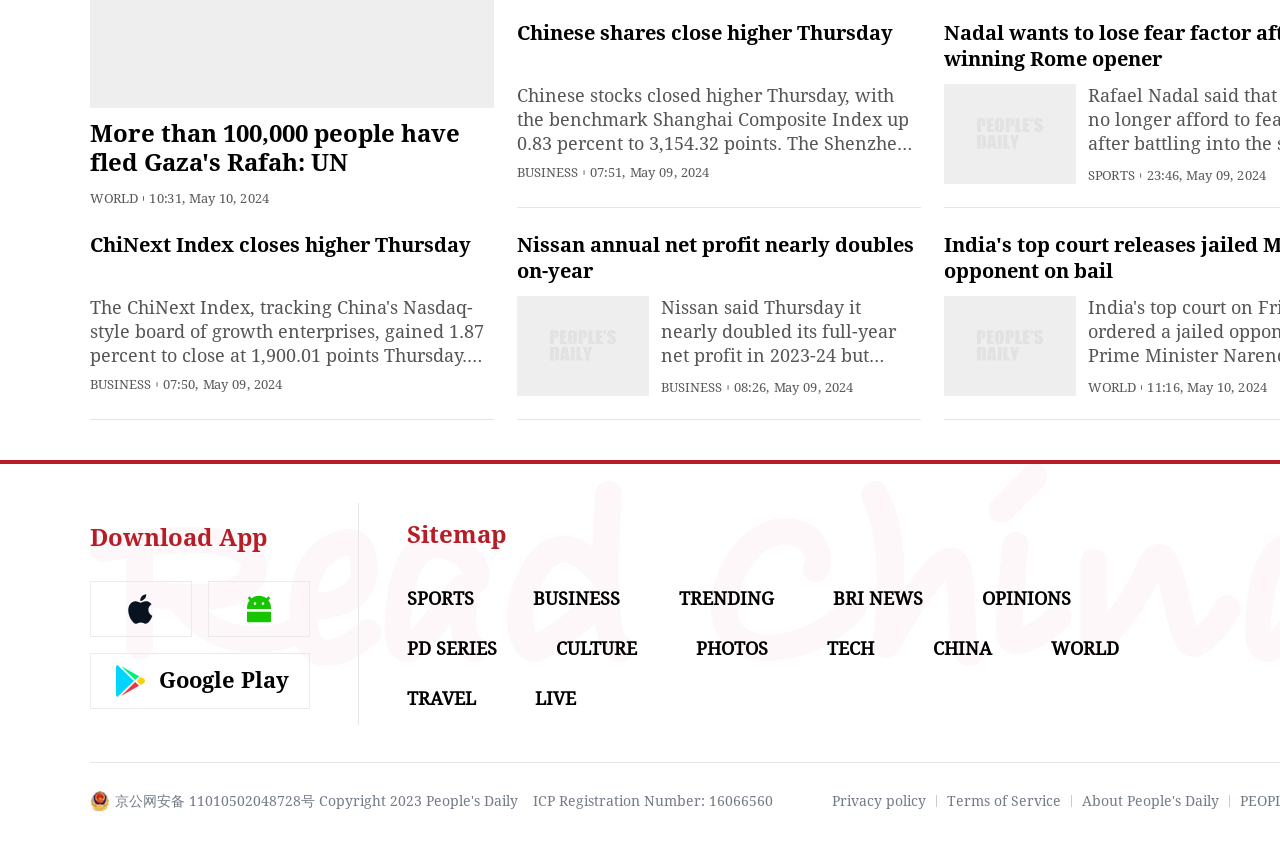Please indicate the bounding box coordinates of the element's region to be clicked to achieve the instruction: "Explore China news". Provide the coordinates as four float numbers between 0 and 1, i.e., [left, top, right, bottom].

[0.729, 0.757, 0.775, 0.782]